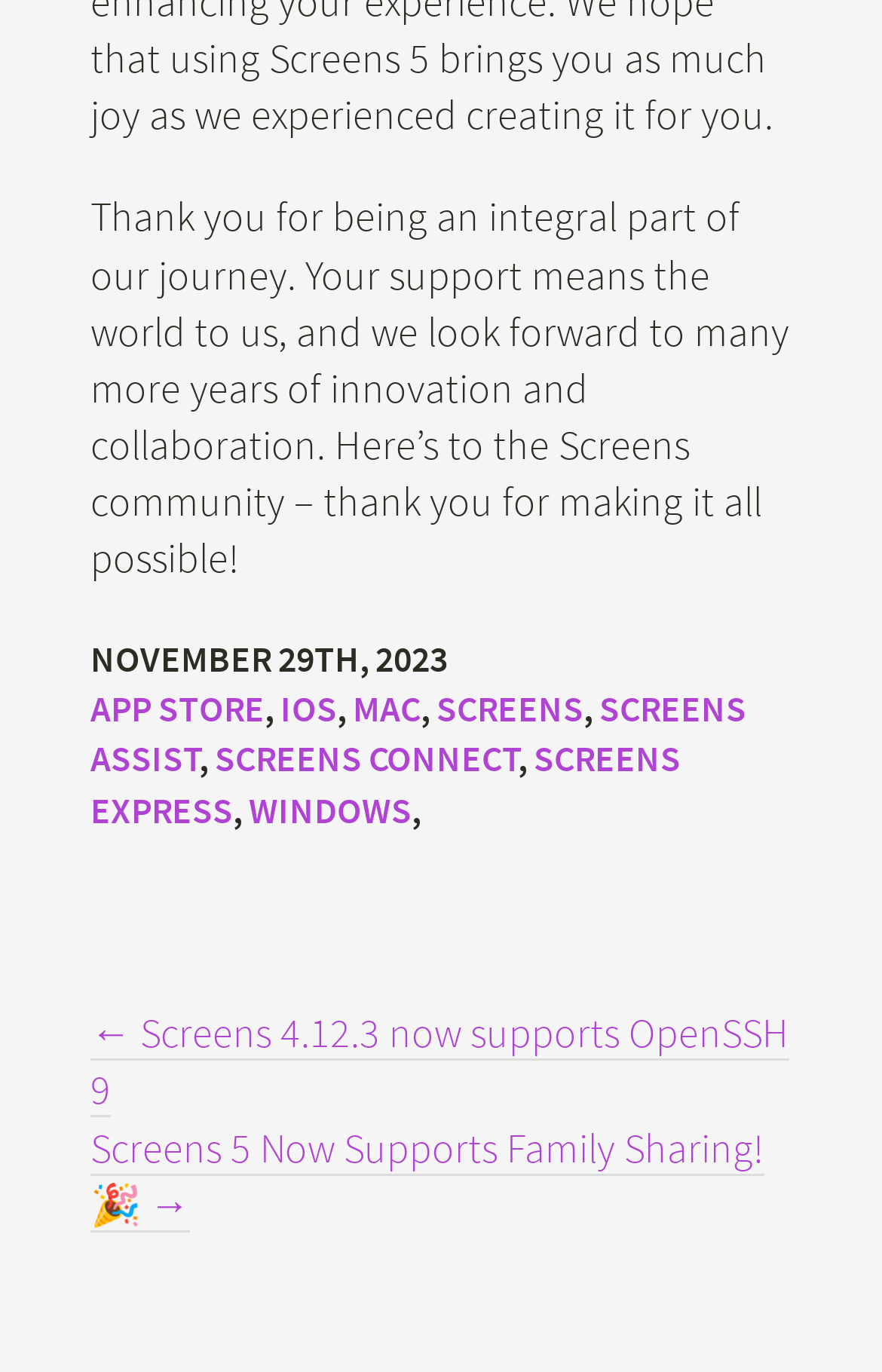Can you give a comprehensive explanation to the question given the content of the image?
What is the purpose of Screens?

I inferred the purpose of Screens by reading the StaticText element at the top of the page, which mentions 'innovation and collaboration' as the reason for thanking the Screens community.